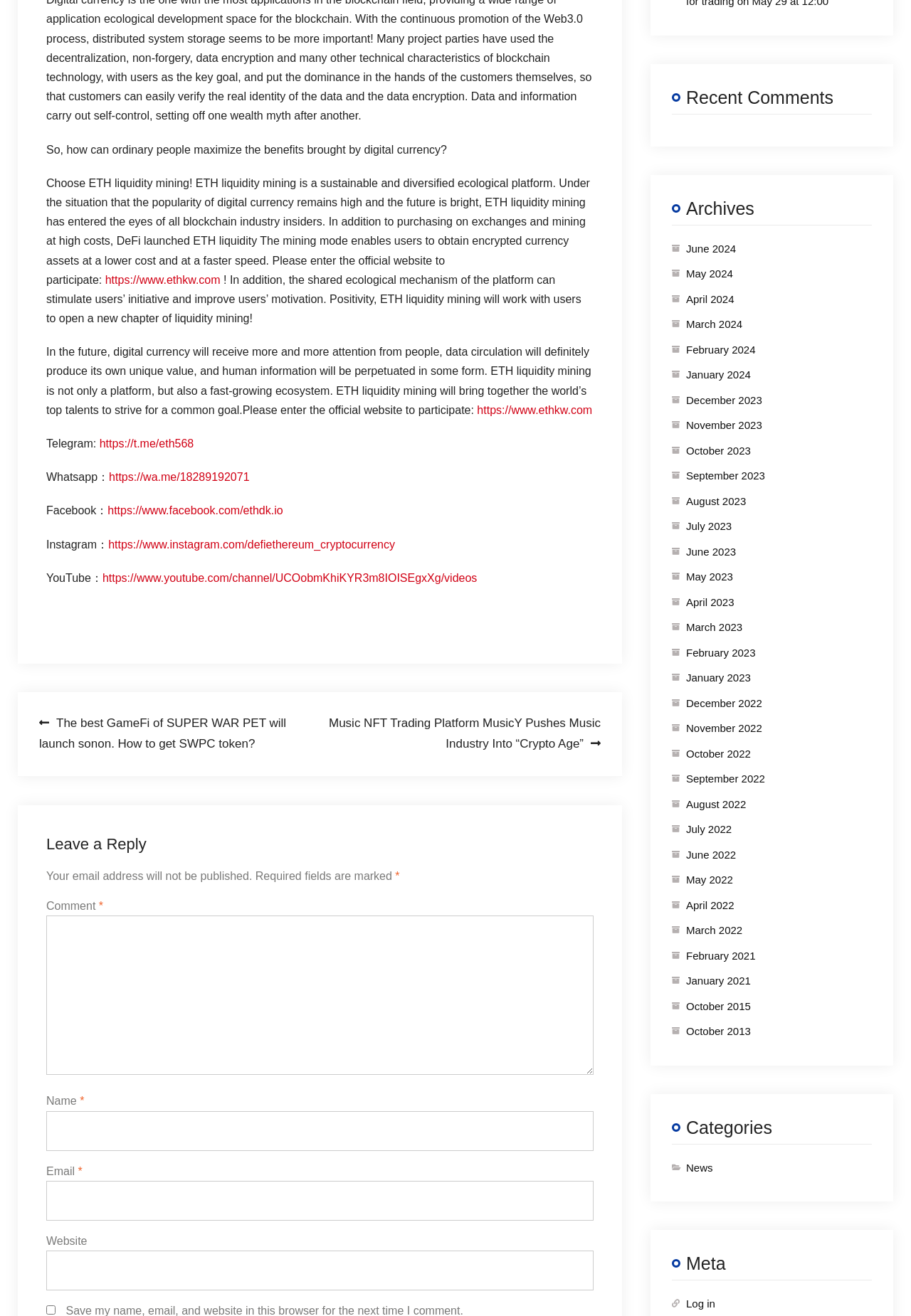How can users participate in ETH liquidity mining?
Utilize the information in the image to give a detailed answer to the question.

The webpage provides a link to the official website, indicating that users can participate in ETH liquidity mining by visiting the website and following the instructions provided.